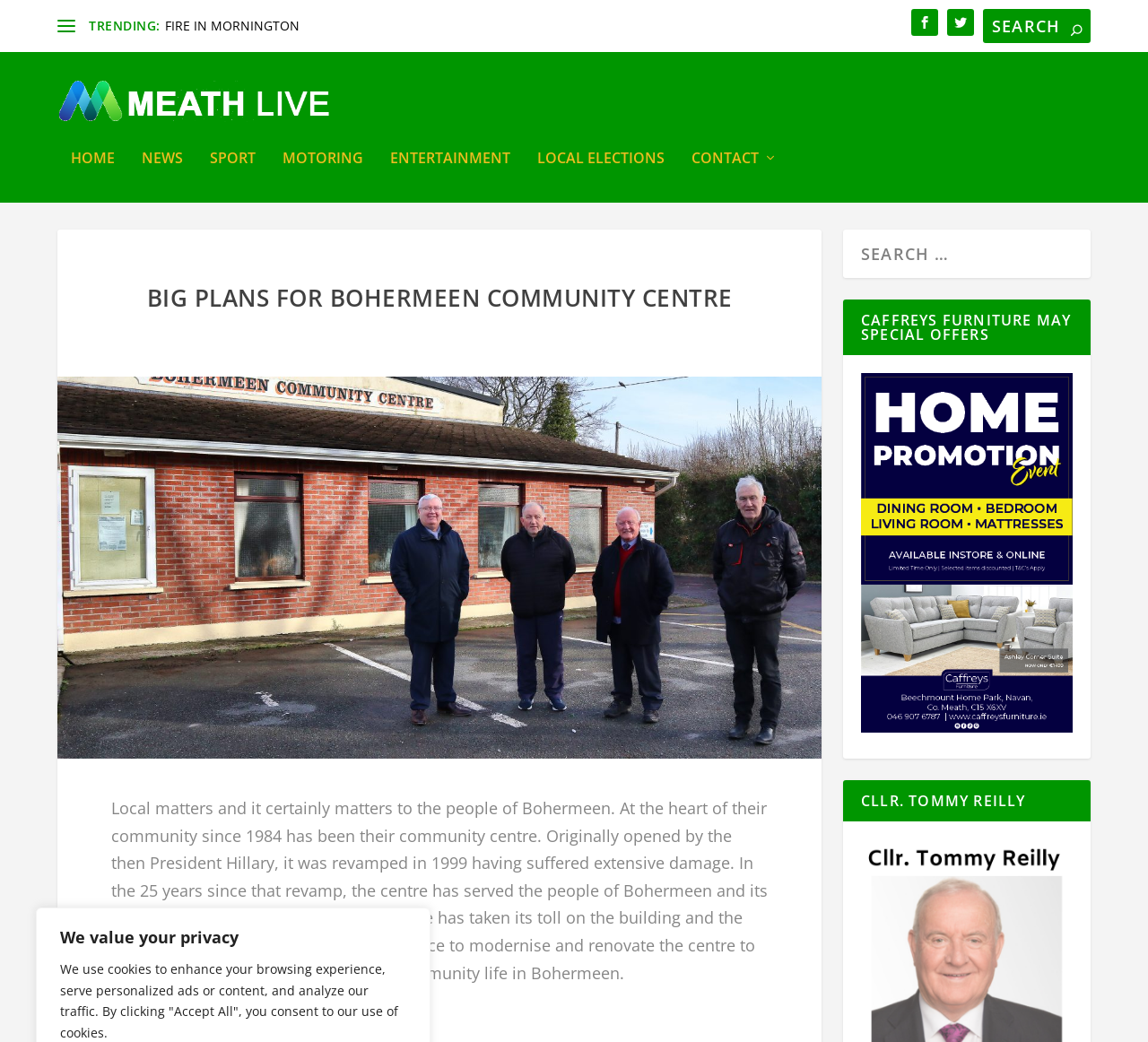Identify the bounding box coordinates of the section to be clicked to complete the task described by the following instruction: "Click on Meath Live". The coordinates should be four float numbers between 0 and 1, formatted as [left, top, right, bottom].

[0.05, 0.067, 0.335, 0.119]